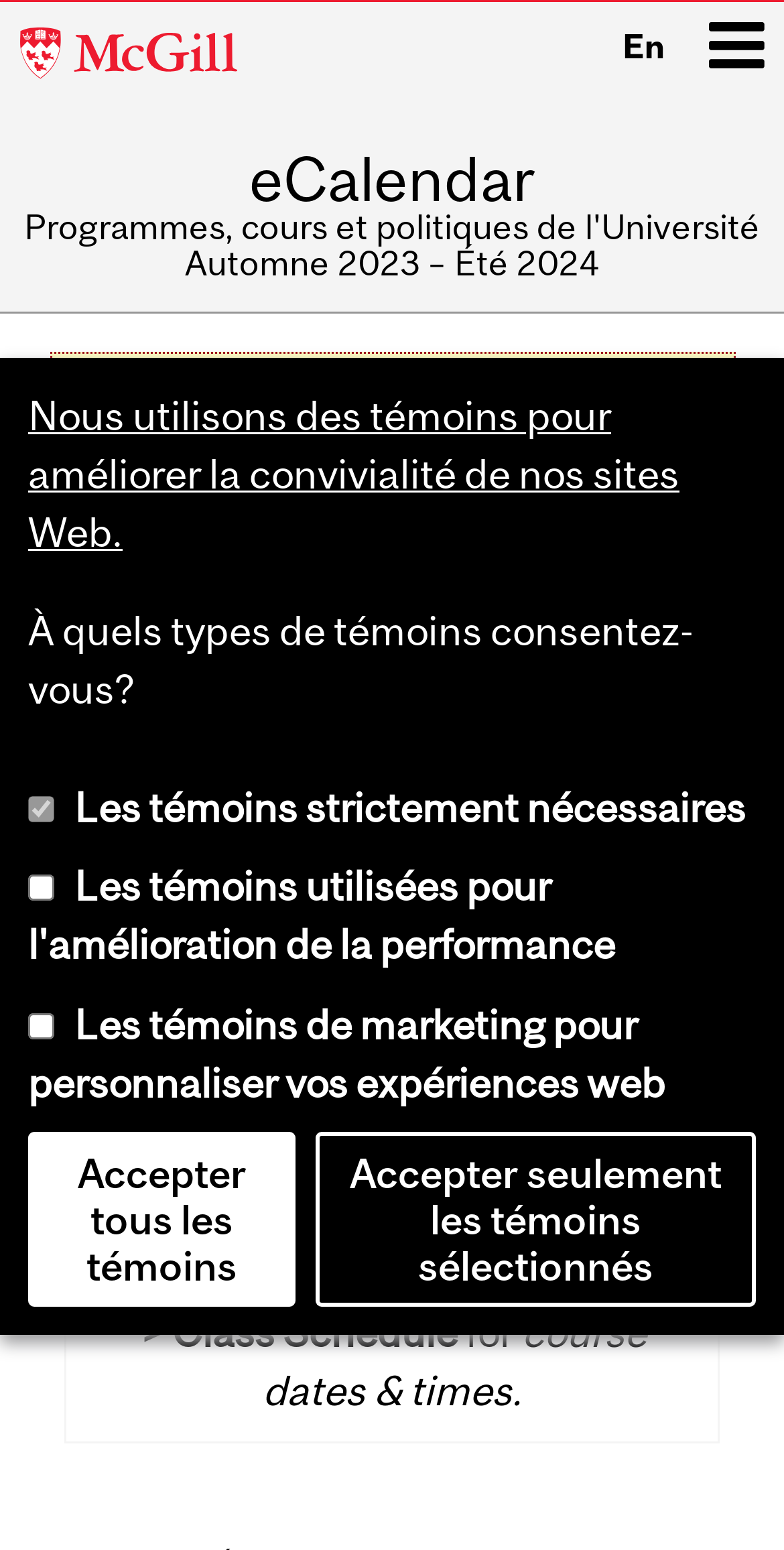Determine the bounding box coordinates of the UI element described by: "Accepter tous les témoins".

[0.036, 0.73, 0.377, 0.843]